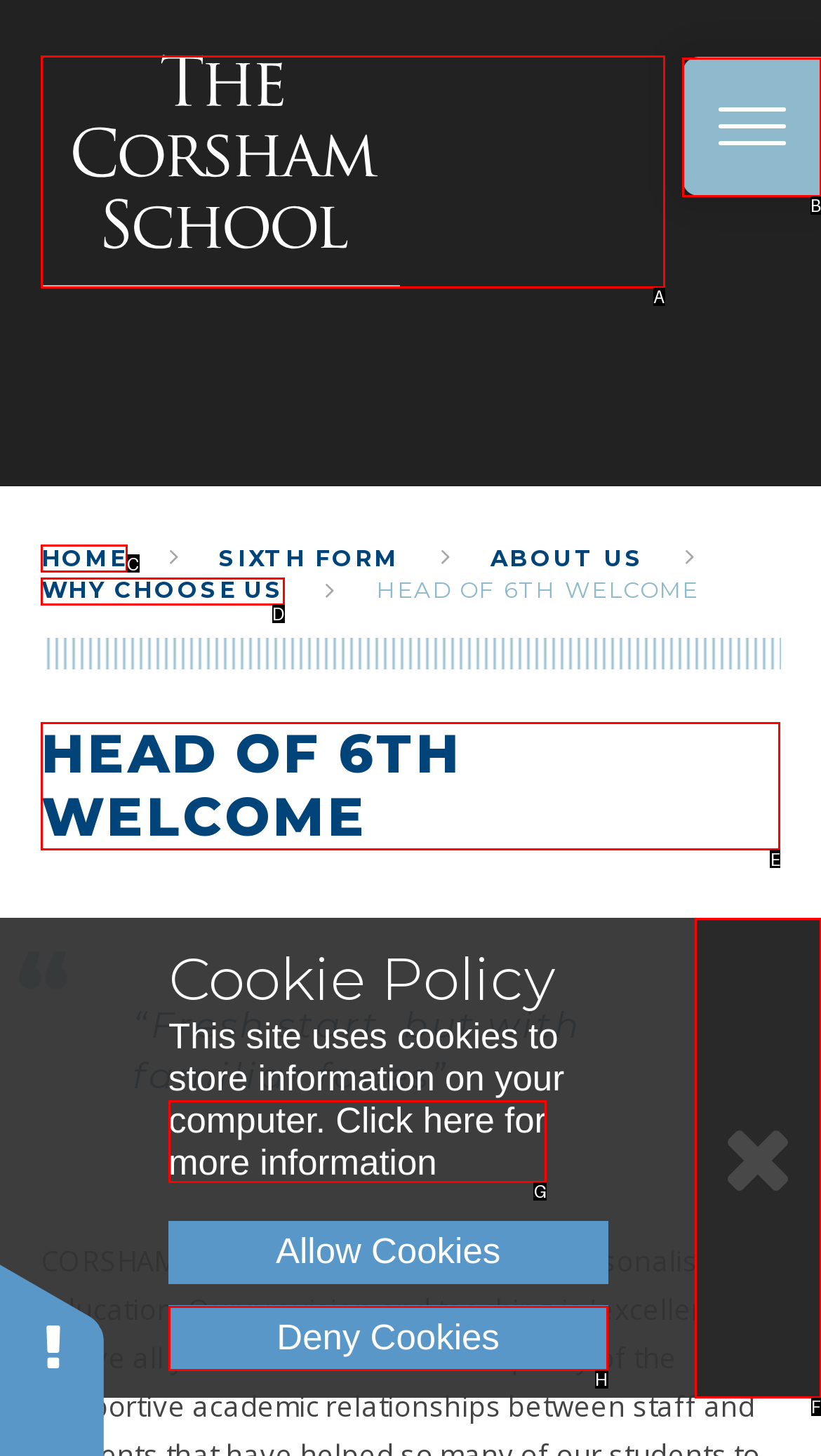Indicate the letter of the UI element that should be clicked to accomplish the task: Read the HEAD OF 6TH WELCOME message. Answer with the letter only.

E